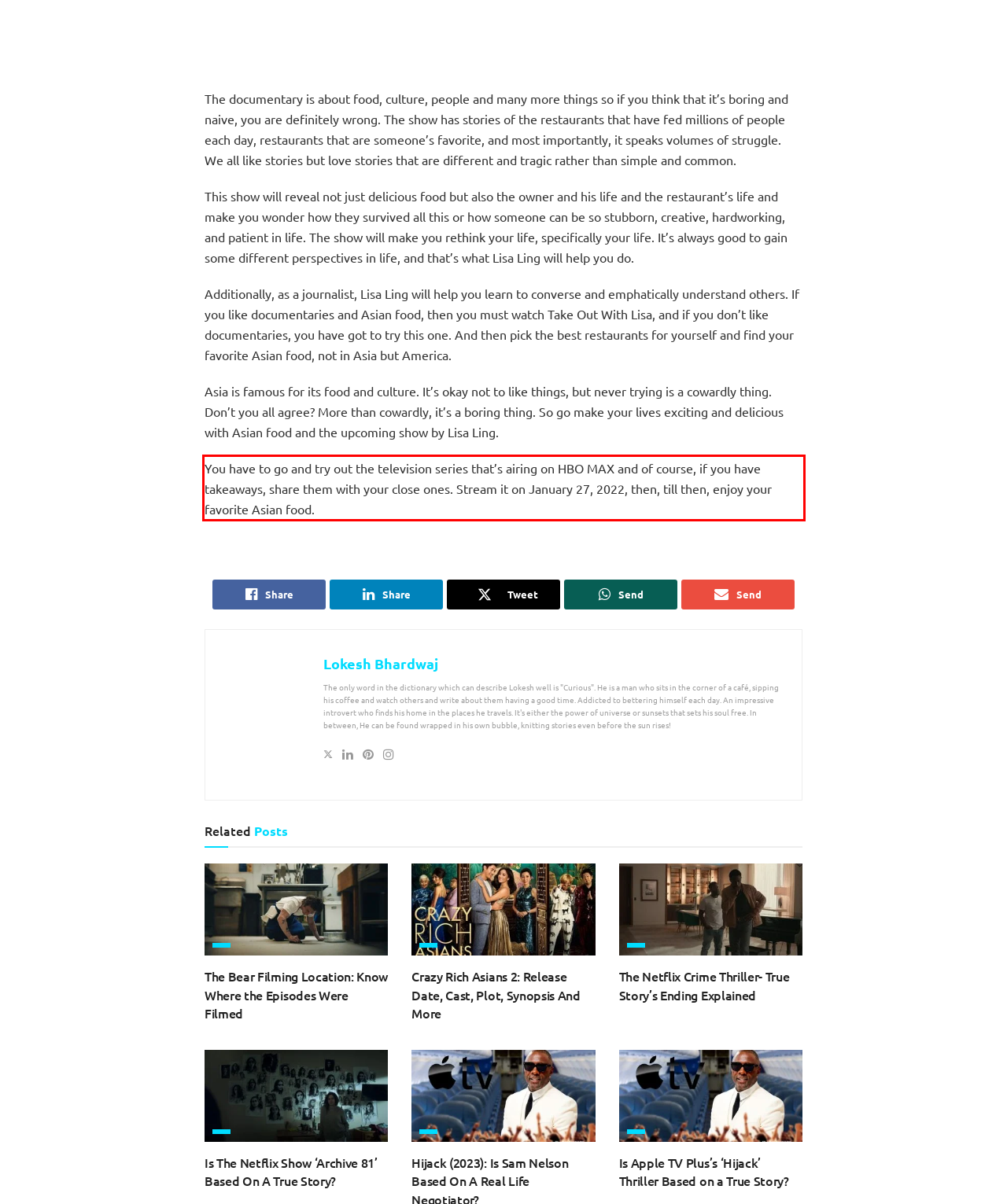Please use OCR to extract the text content from the red bounding box in the provided webpage screenshot.

You have to go and try out the television series that’s airing on HBO MAX and of course, if you have takeaways, share them with your close ones. Stream it on January 27, 2022, then, till then, enjoy your favorite Asian food.